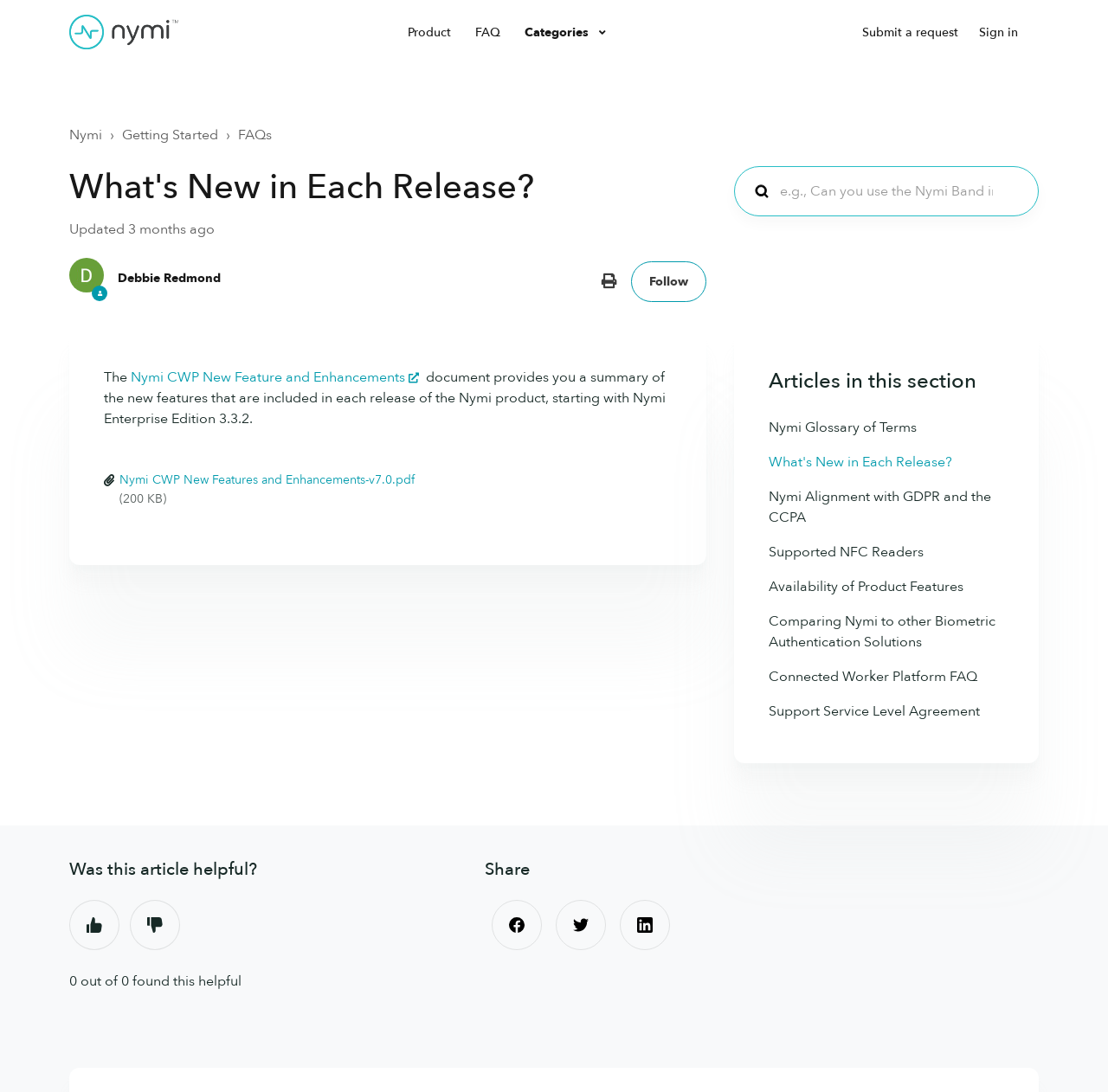What is the category of the article 'Nymi Glossary of Terms'?
Look at the image and provide a short answer using one word or a phrase.

Articles in this section